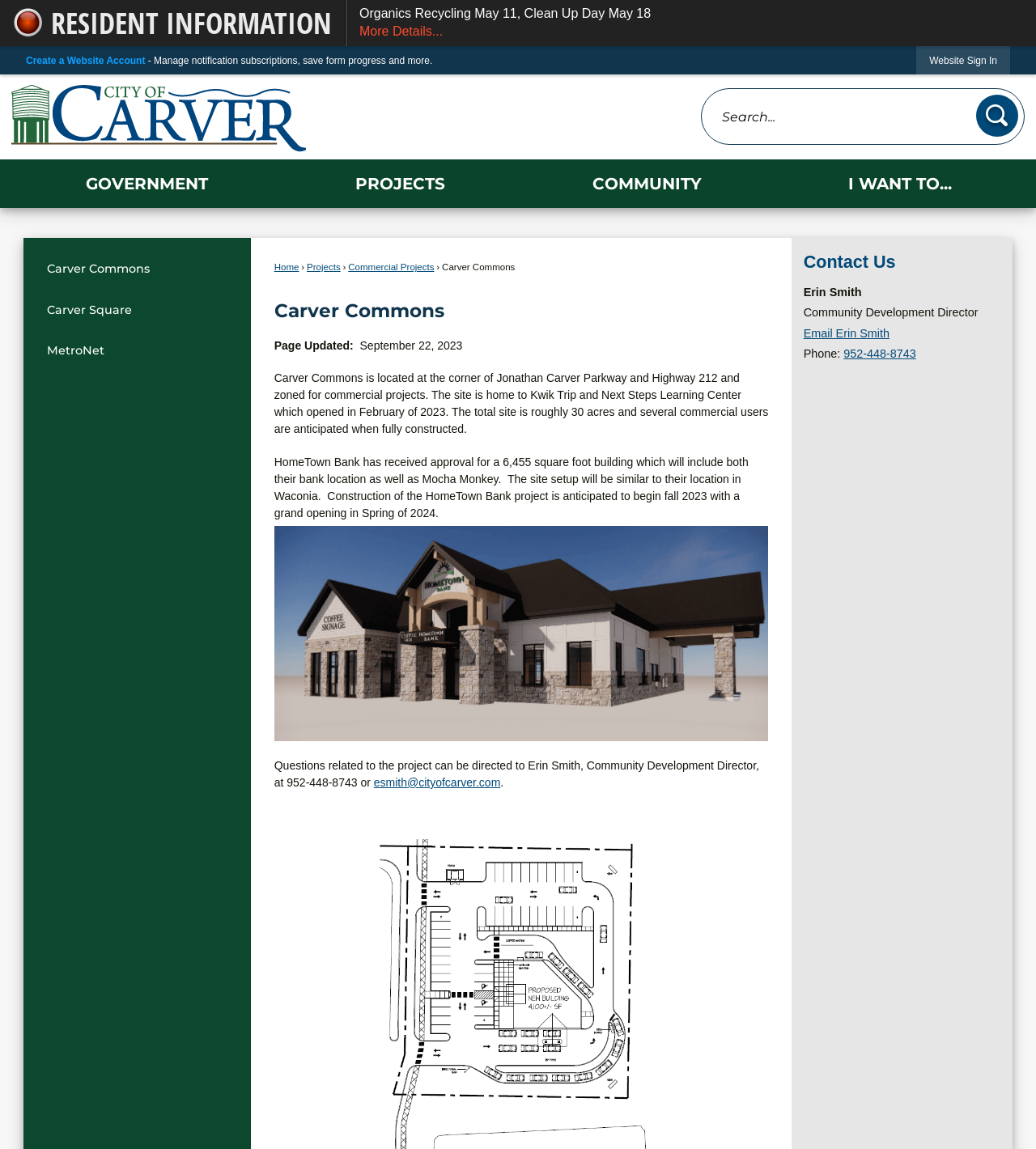Offer a comprehensive description of the webpage’s content and structure.

The webpage is about Carver Commons, a commercial development project in Carver, MN. At the top, there is a link to skip to the main content and an emergency alert notification with an image. Below that, there are links to create a website account and sign in, as well as a search bar with a search button and an image.

The main navigation menu is located on the left side, with menu items for Government, Projects, Community, and I Want To. Below the navigation menu, there is a section with links to Home, Projects, Commercial Projects, and Carver Commons.

The main content area has a heading that reads "Carver Commons" and provides information about the project, including its location, zoning, and current developments. There is a paragraph of text that describes the project, including the fact that it is home to Kwik Trip and Next Steps Learning Center, and that several commercial users are anticipated when fully constructed.

Below that, there is information about a specific development, HomeTown Bank, which has received approval for a 6,455 square foot building that will include both their bank location and Mocha Monkey. There is an image related to this development, and contact information for Erin Smith, the Community Development Director, is provided.

On the right side of the page, there is a contact us section with a heading and a link to contact Erin Smith. Below that, there is a section with Erin Smith's title, Community Development Director, and her contact information, including email and phone number.

There is also a secondary navigation menu on the right side, with menu items for Carver Commons, Carver Square, and MetroNet.